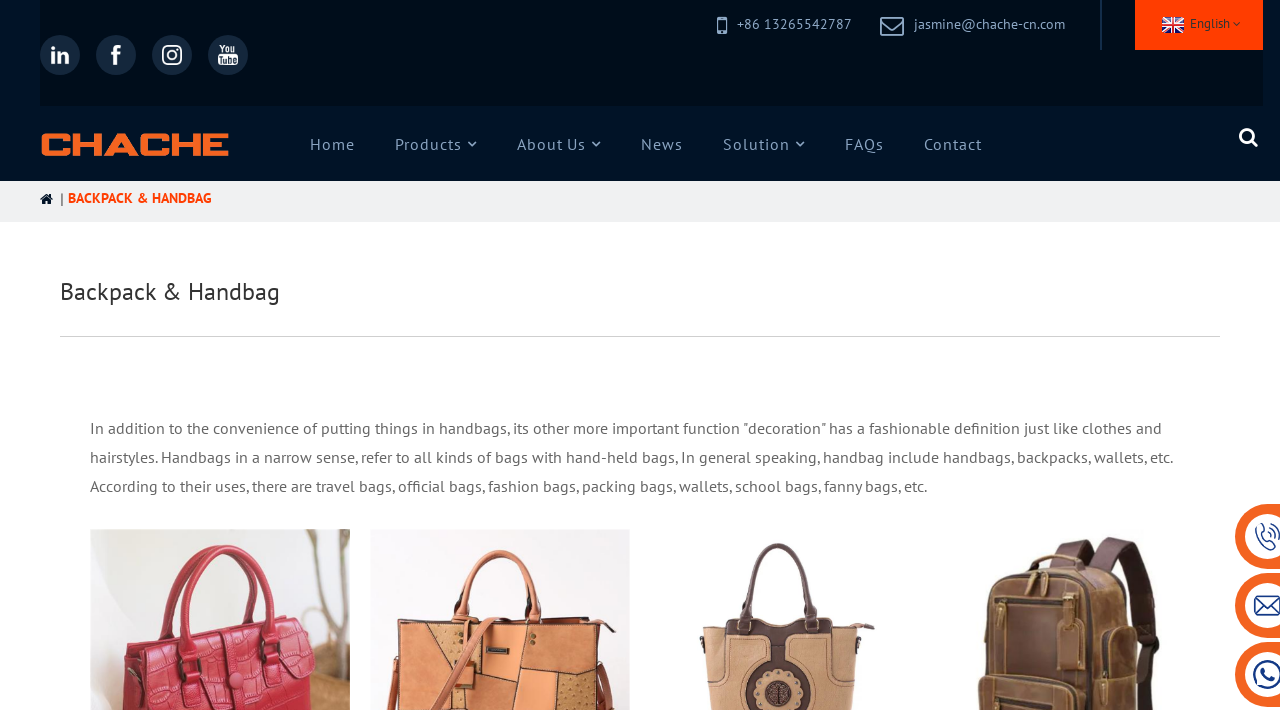Give a short answer using one word or phrase for the question:
How many navigation links are there?

8